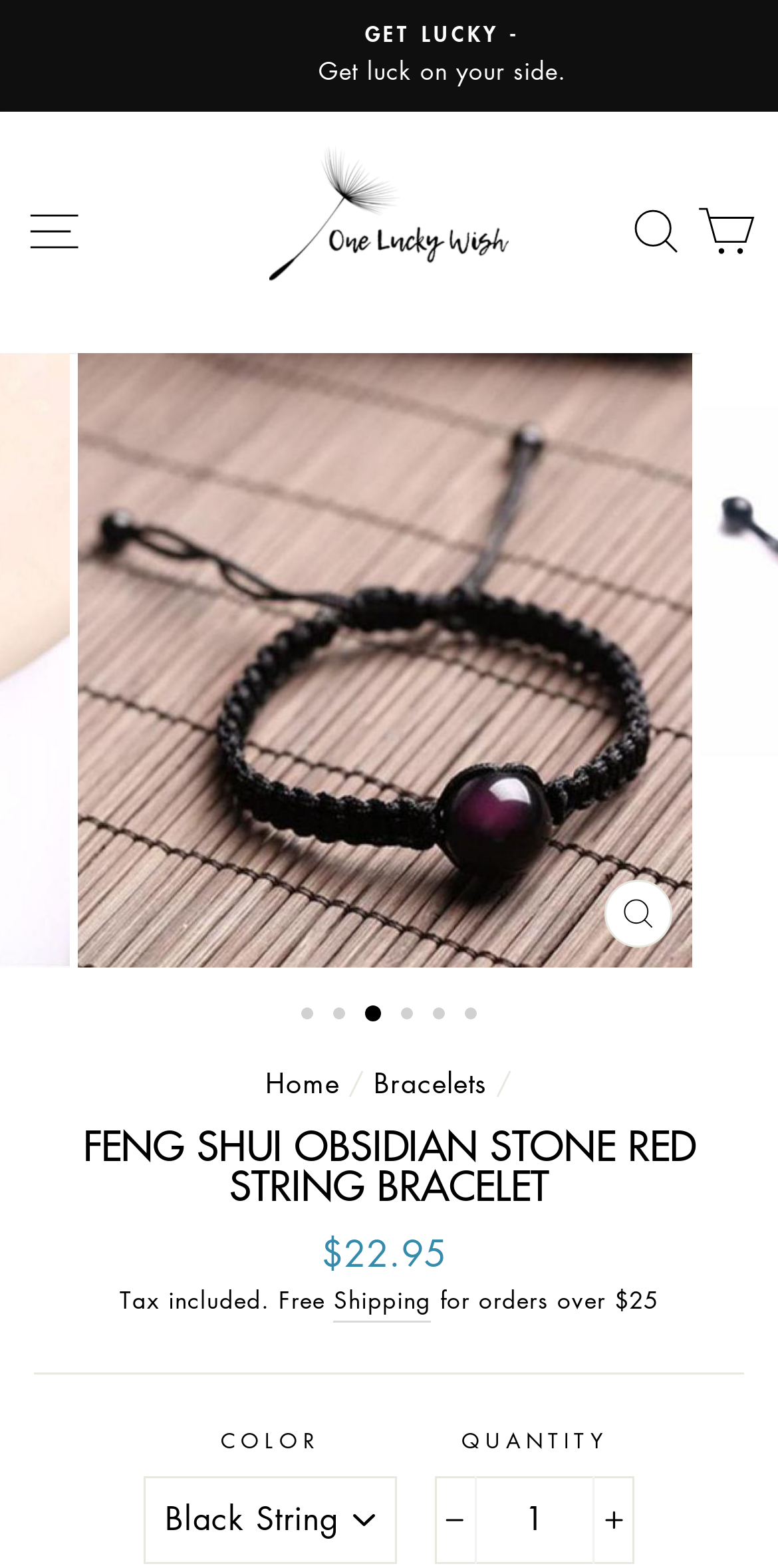Specify the bounding box coordinates of the element's region that should be clicked to achieve the following instruction: "Search". The bounding box coordinates consist of four float numbers between 0 and 1, in the format [left, top, right, bottom].

None